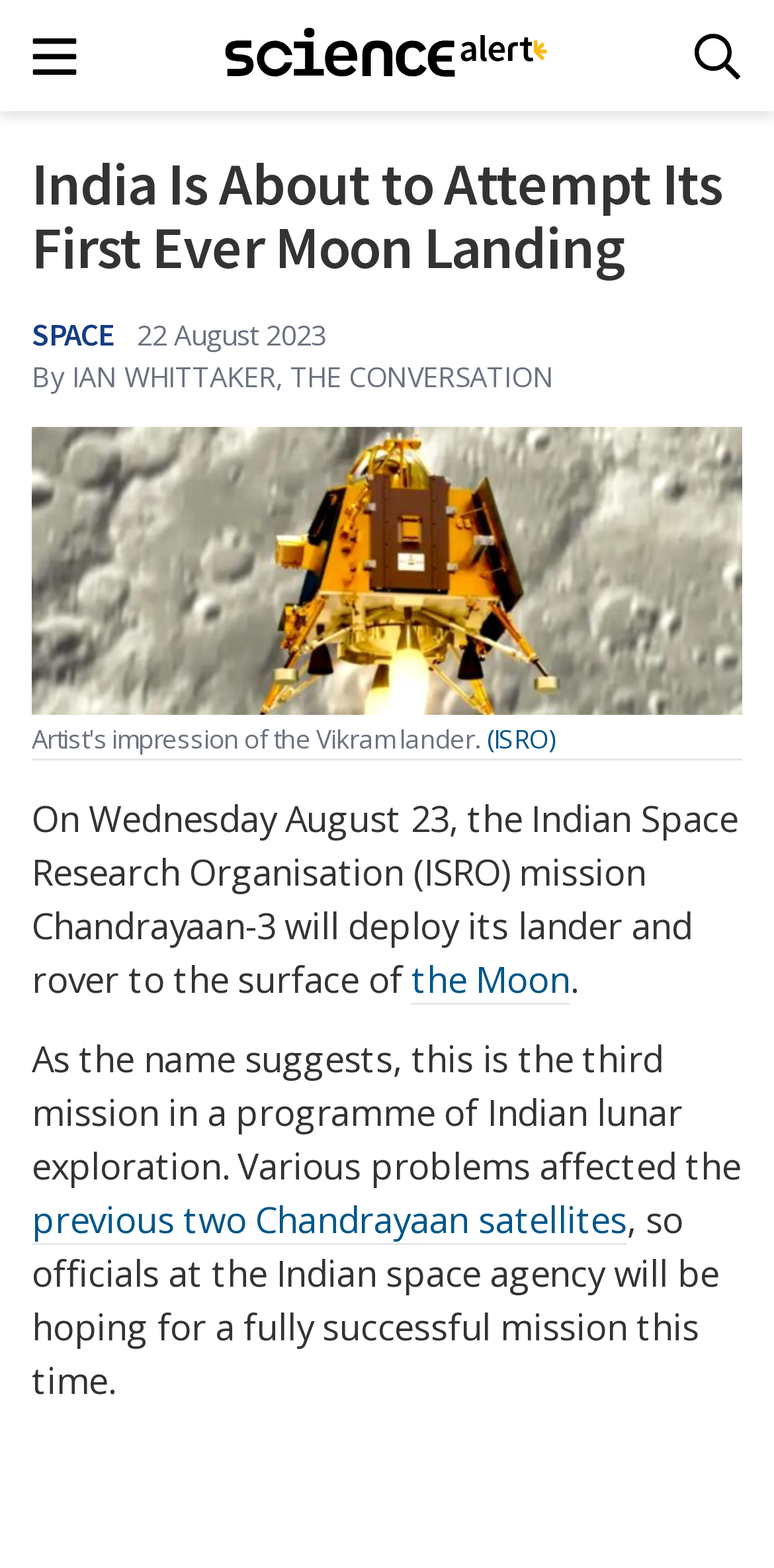Please find the bounding box coordinates in the format (top-left x, top-left y, bottom-right x, bottom-right y) for the given element description. Ensure the coordinates are floating point numbers between 0 and 1. Description: Space

[0.041, 0.198, 0.146, 0.228]